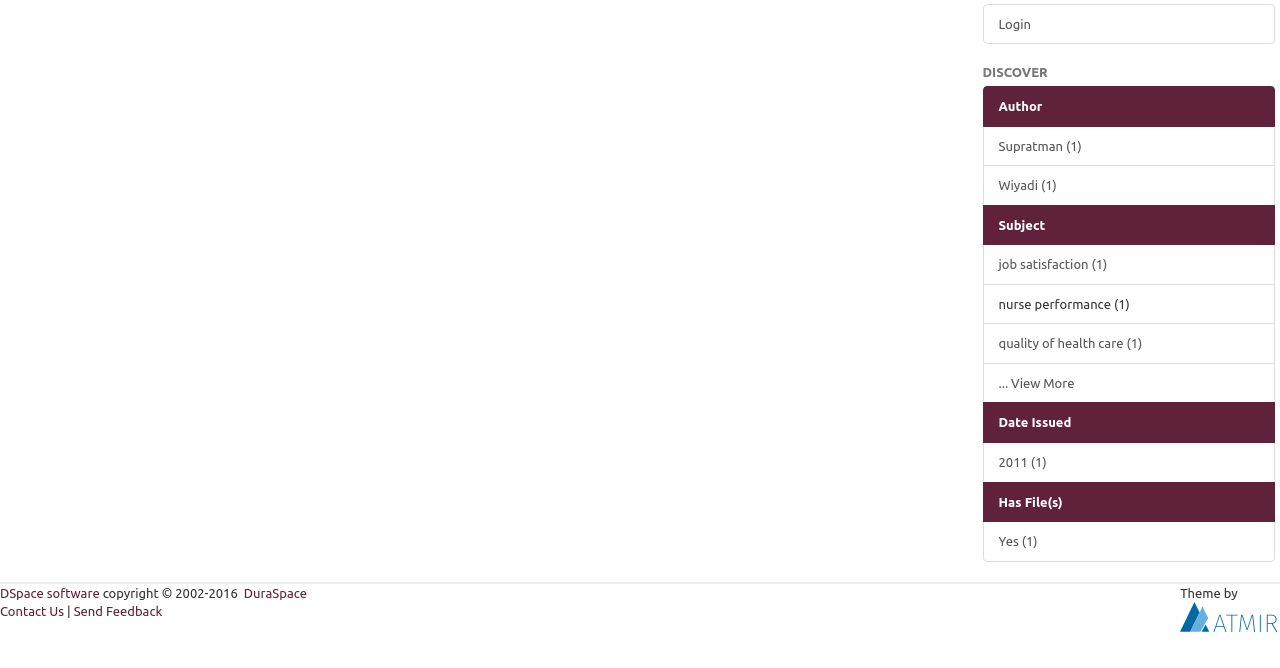Find the bounding box coordinates corresponding to the UI element with the description: "Subject". The coordinates should be formatted as [left, top, right, bottom], with values as floats between 0 and 1.

[0.768, 0.306, 0.996, 0.367]